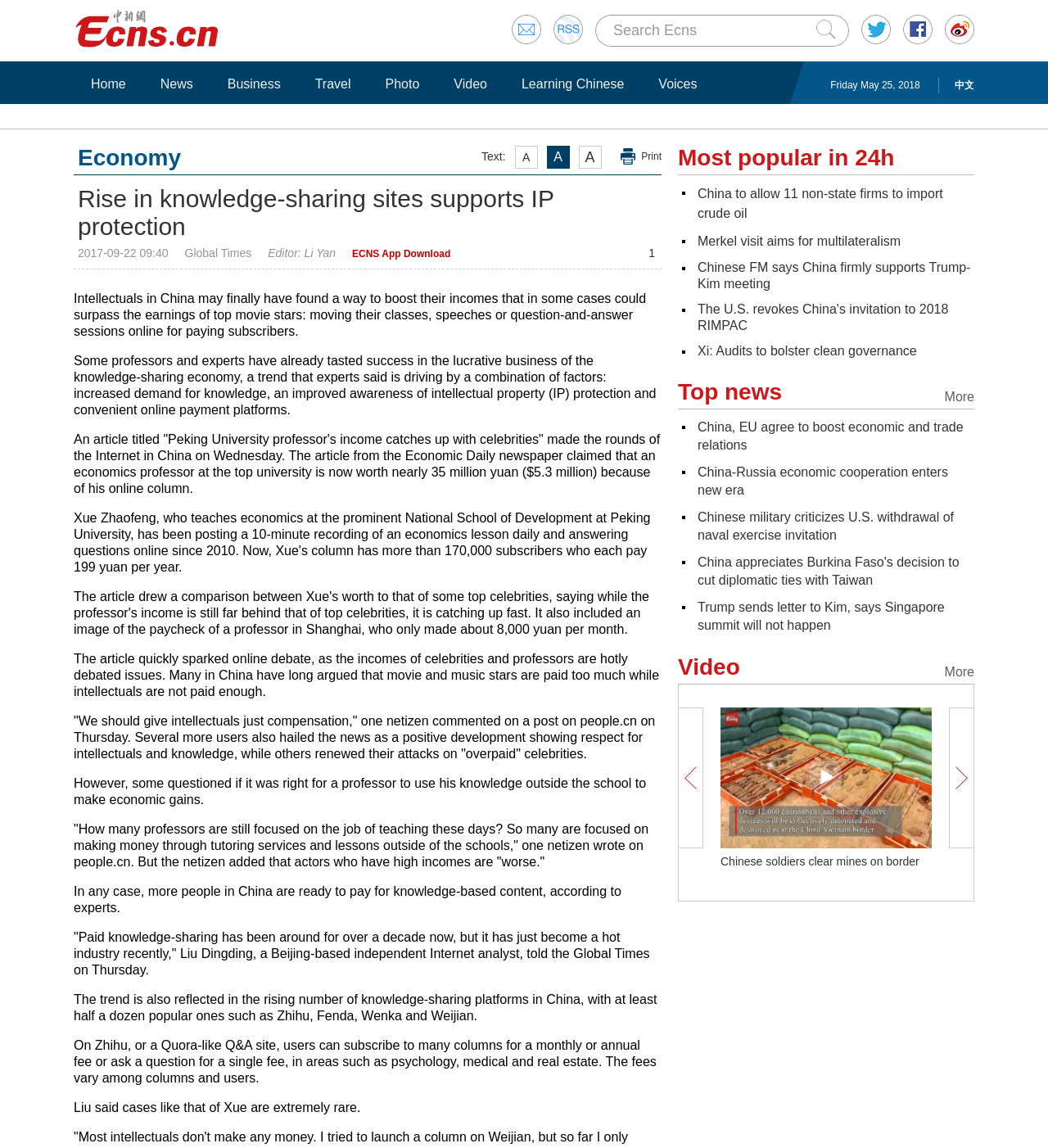Please locate the bounding box coordinates of the element's region that needs to be clicked to follow the instruction: "go to home page". The bounding box coordinates should be provided as four float numbers between 0 and 1, i.e., [left, top, right, bottom].

None